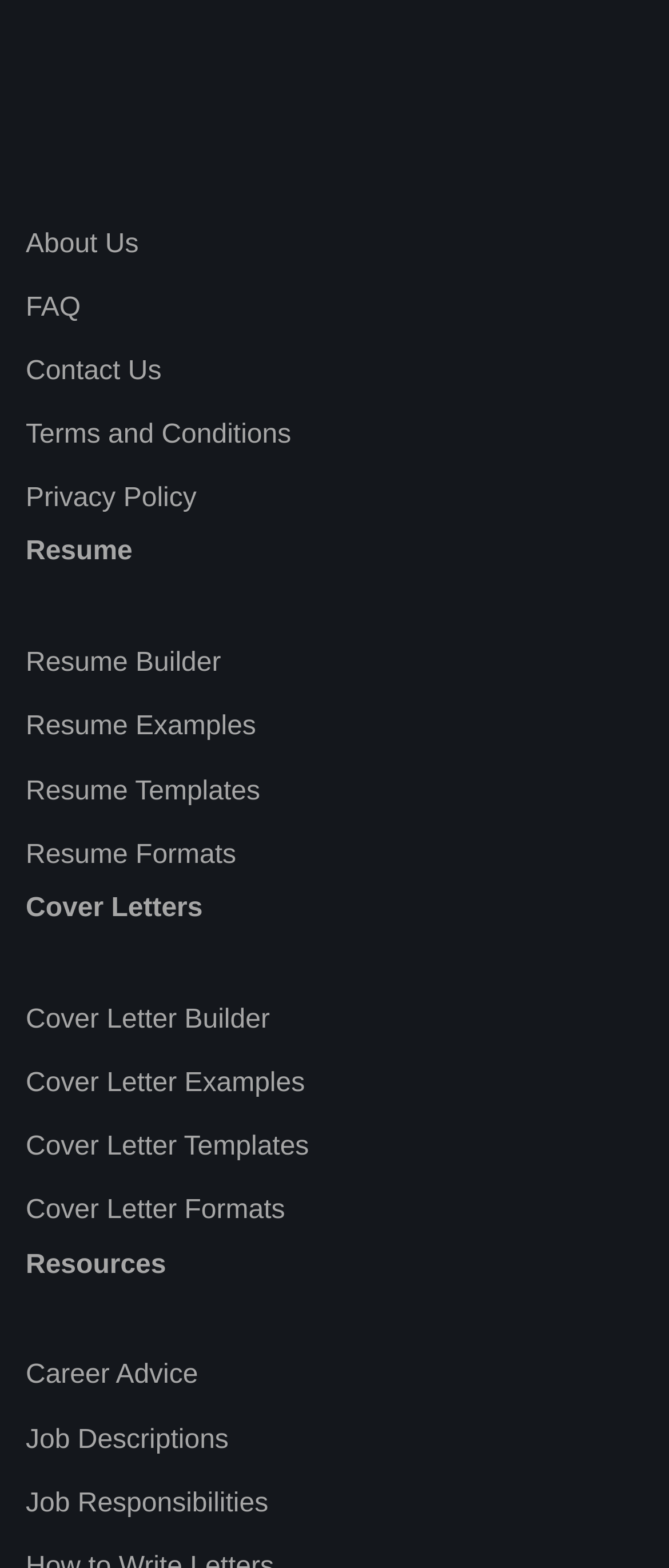Please determine the bounding box coordinates of the element to click on in order to accomplish the following task: "go to About Us page". Ensure the coordinates are four float numbers ranging from 0 to 1, i.e., [left, top, right, bottom].

[0.038, 0.146, 0.207, 0.165]